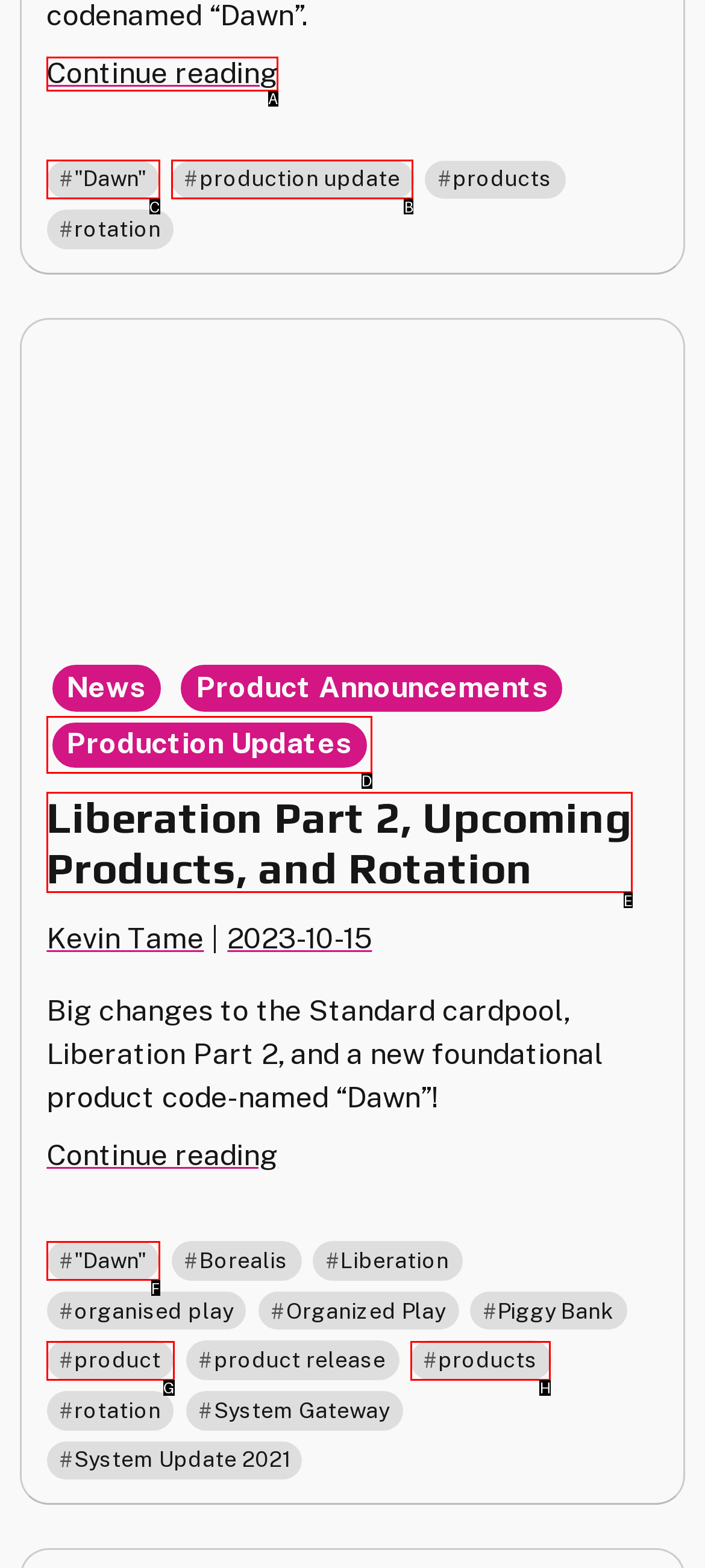Tell me which option I should click to complete the following task: Check the production update Answer with the option's letter from the given choices directly.

B